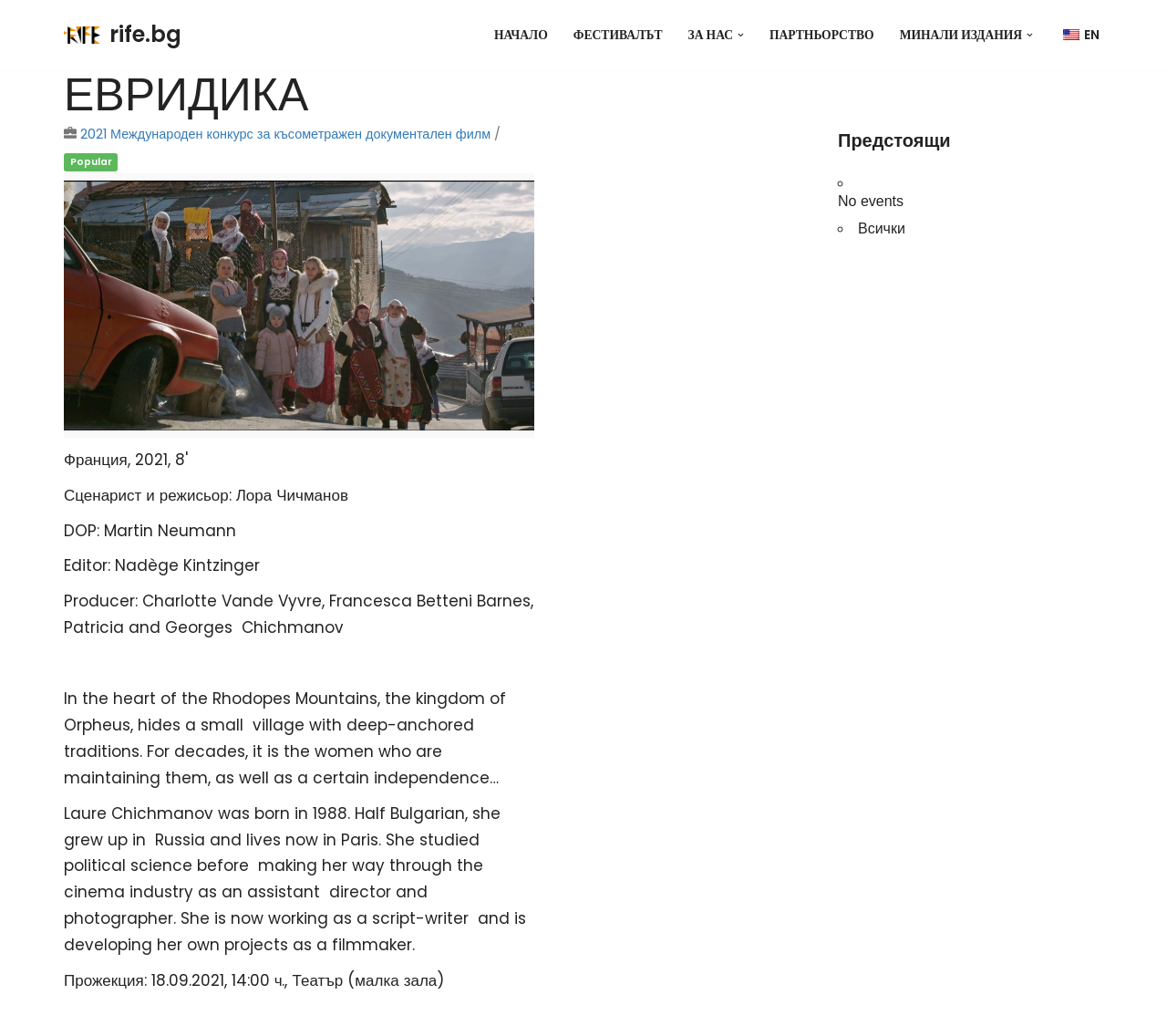Use the information in the screenshot to answer the question comprehensively: How many upcoming events are listed?

I looked at the complementary element with the text 'Предстоящи' and found that there are no upcoming events listed, as the static text 'No events' indicates.